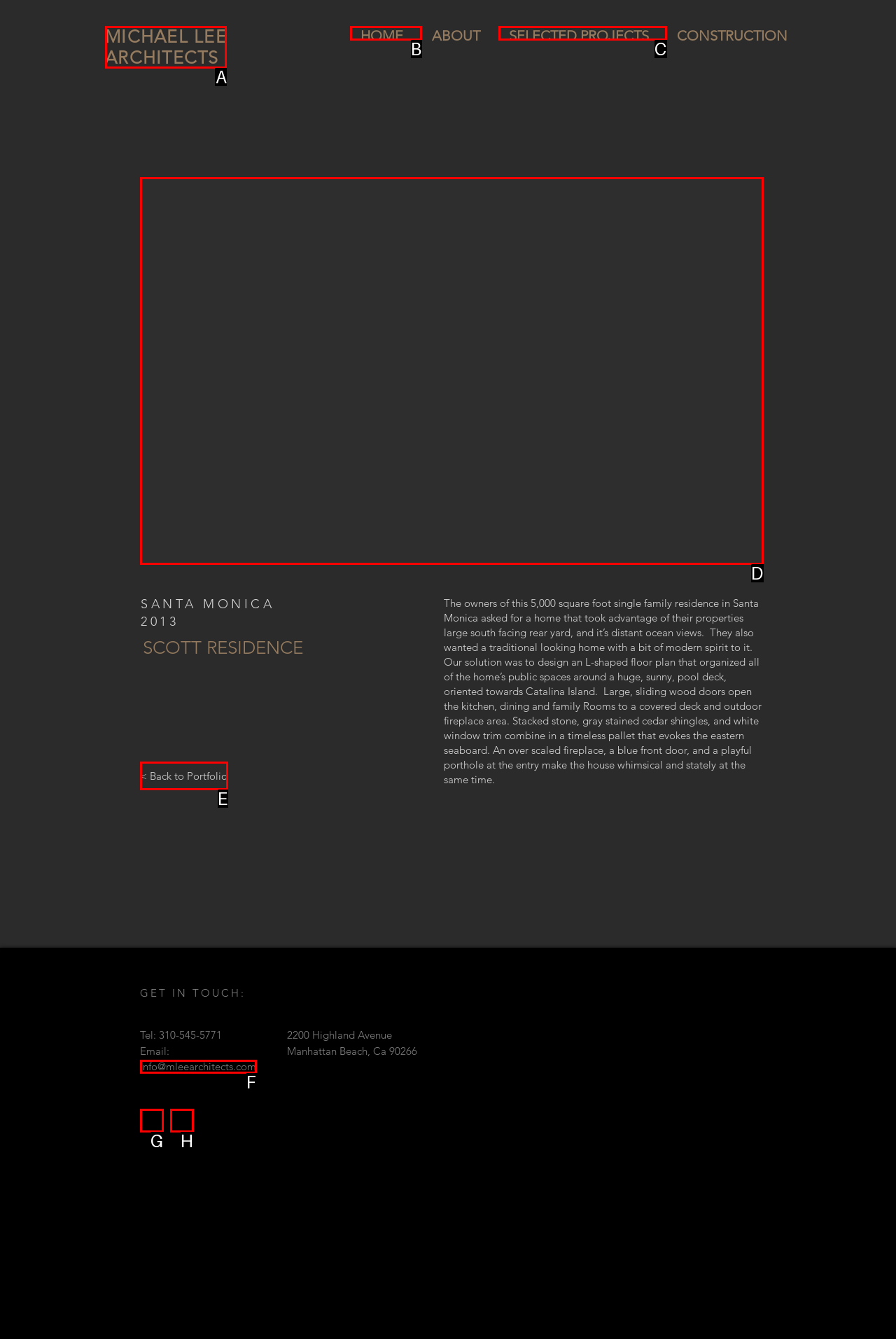Tell me which one HTML element best matches the description: info@mleearchitects.com
Answer with the option's letter from the given choices directly.

F